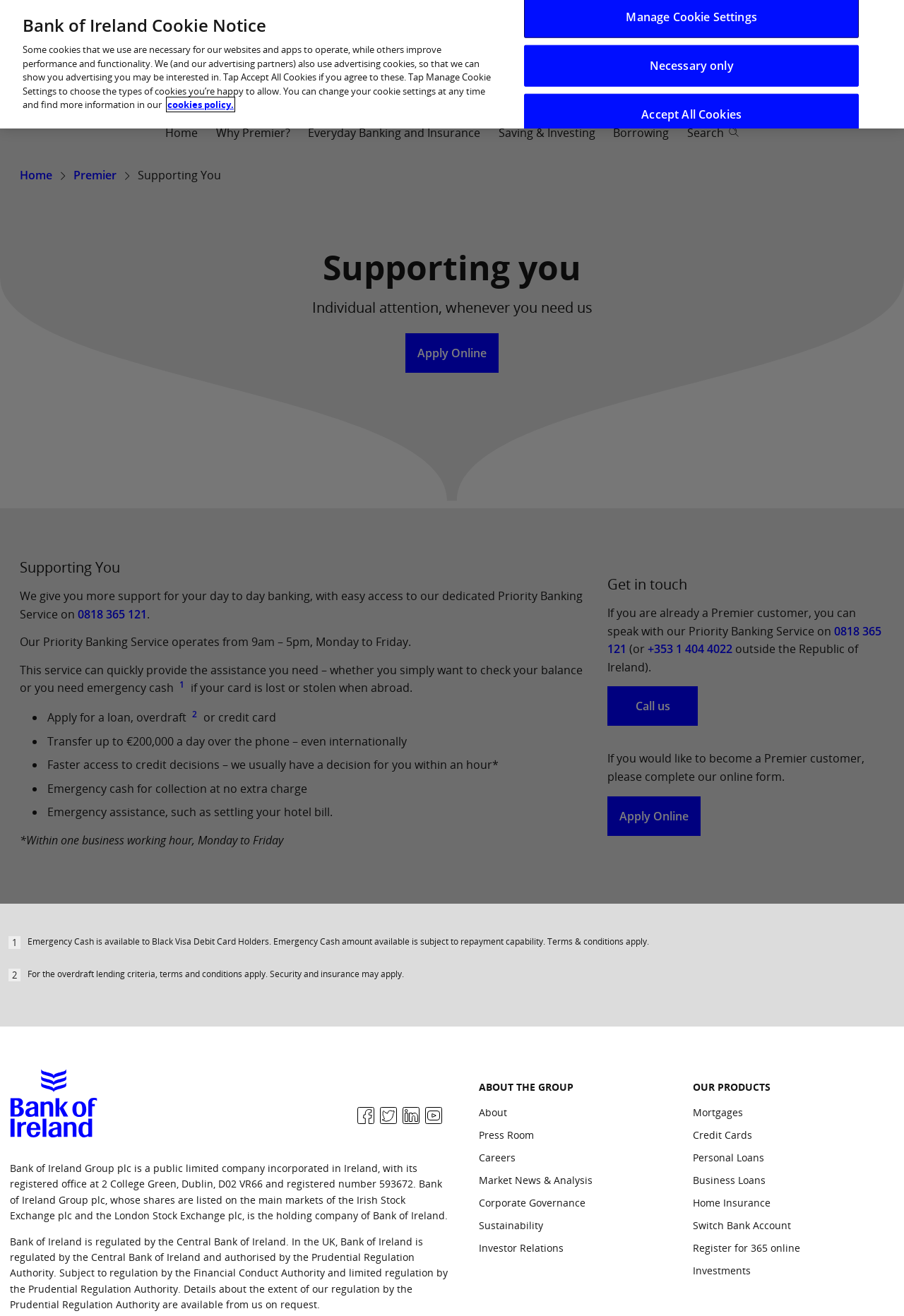Point out the bounding box coordinates of the section to click in order to follow this instruction: "Apply Online".

[0.448, 0.253, 0.552, 0.283]